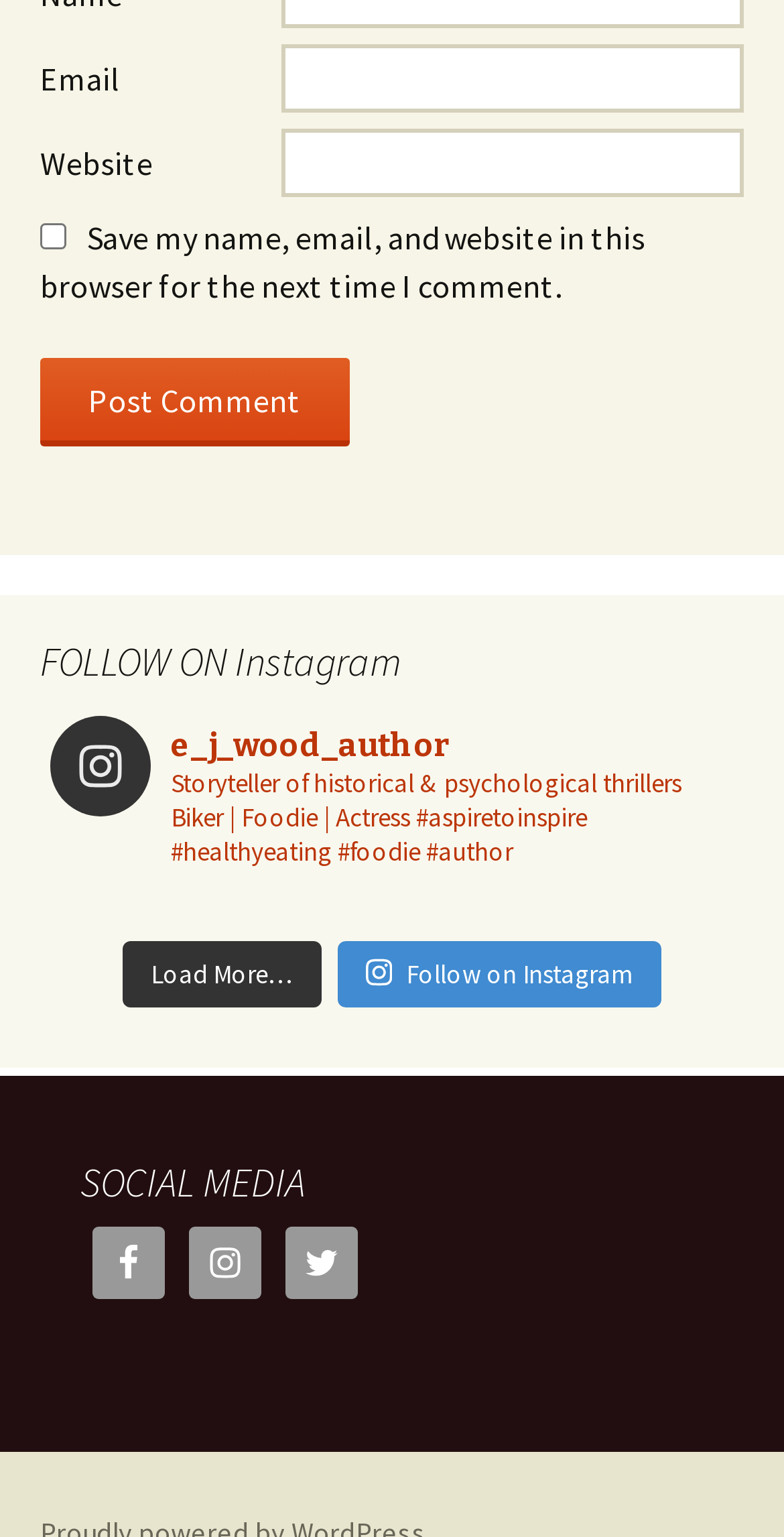Specify the bounding box coordinates of the area that needs to be clicked to achieve the following instruction: "Follow on Instagram".

[0.431, 0.612, 0.844, 0.656]